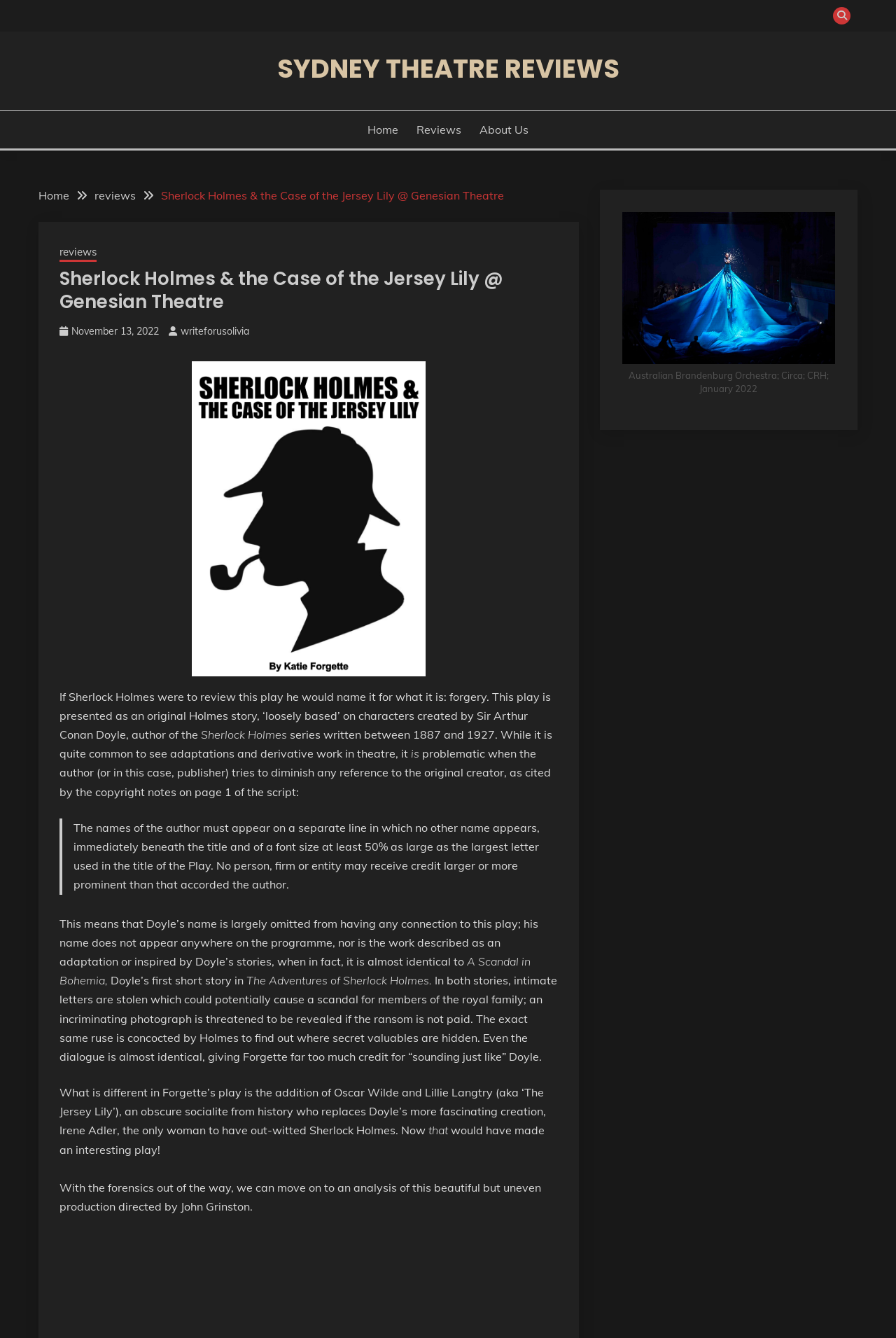Based on the provided description, "November 13, 2022May 12, 2023", find the bounding box of the corresponding UI element in the screenshot.

[0.08, 0.243, 0.177, 0.252]